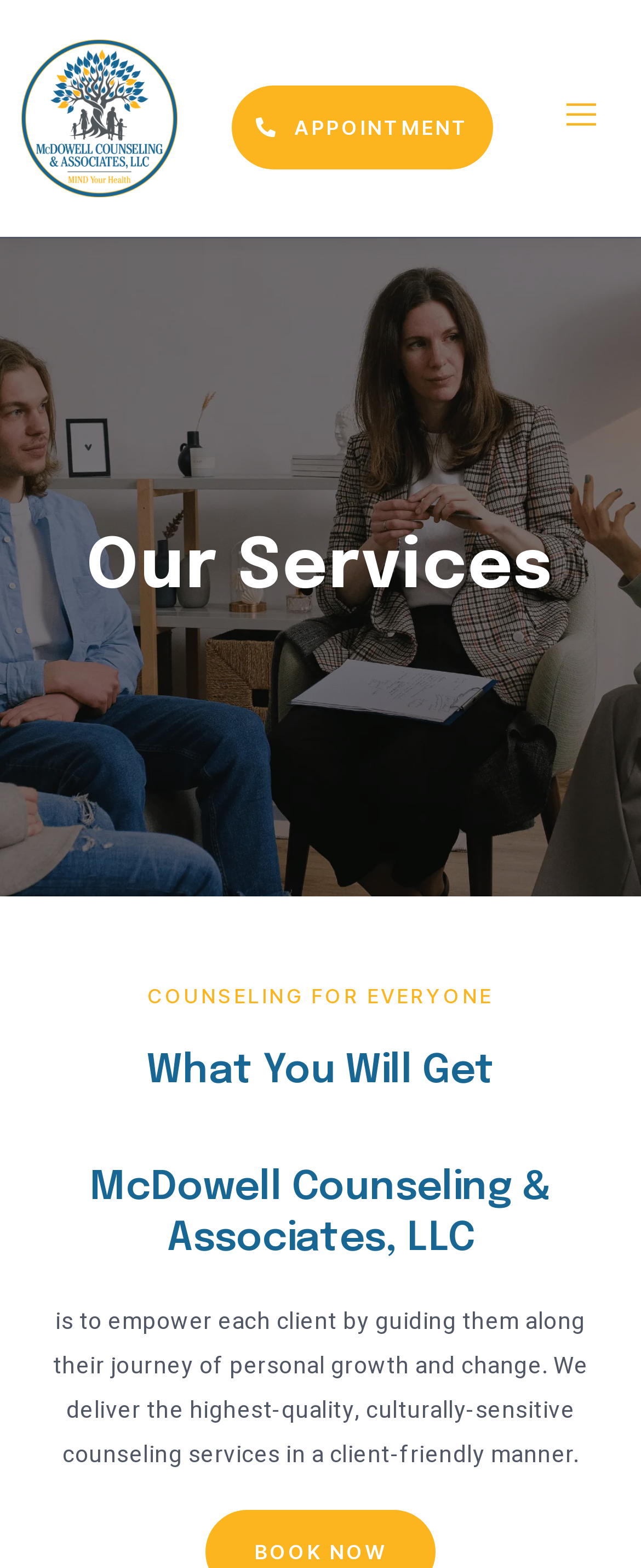What is the purpose of the counseling service?
Use the information from the screenshot to give a comprehensive response to the question.

I found the answer by reading the StaticText element with the text 'is to empower each client by guiding them along their journey of personal growth and change.' which describes the purpose of the counseling service.